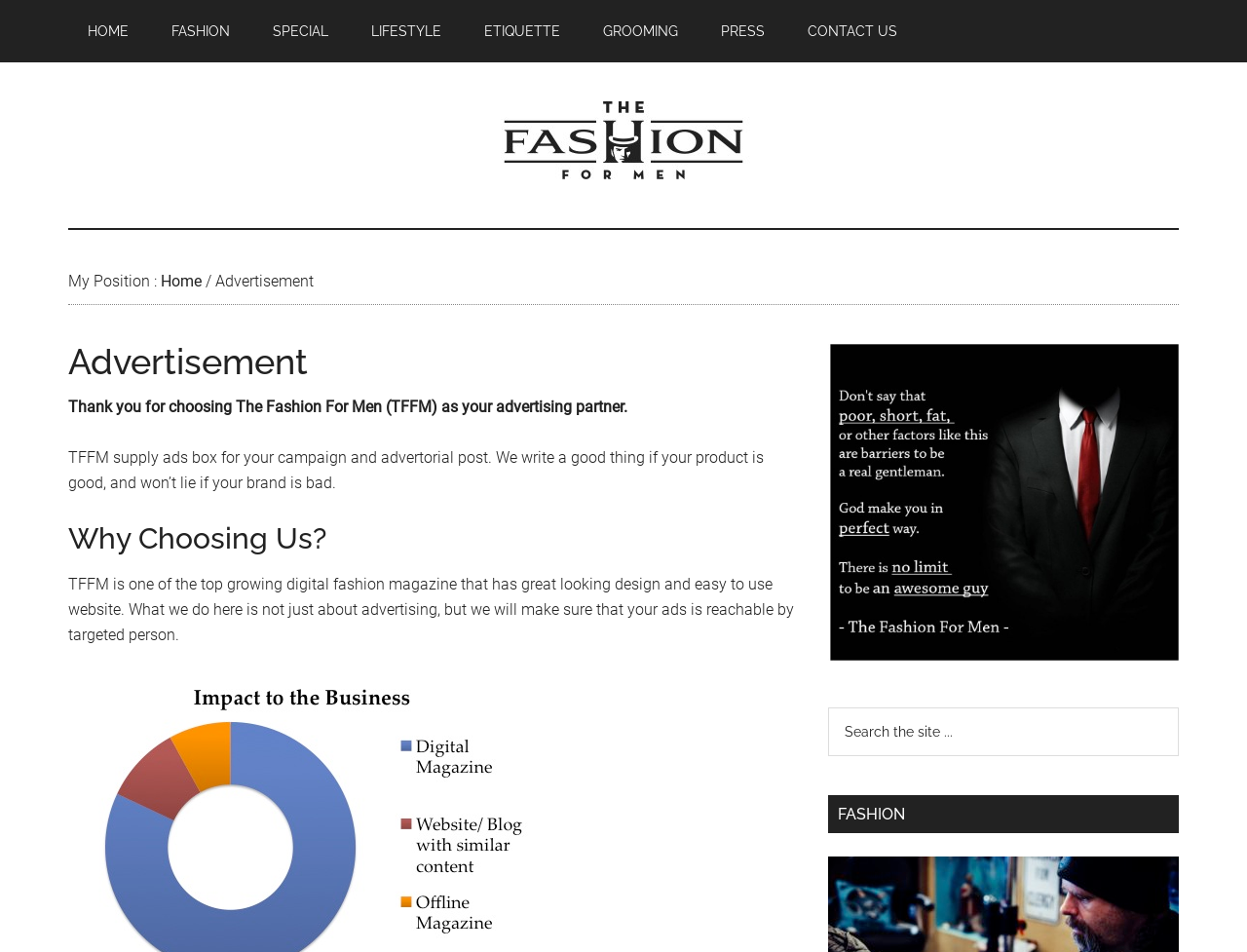Identify the bounding box coordinates of the section that should be clicked to achieve the task described: "View FASHION".

[0.664, 0.835, 0.945, 0.875]